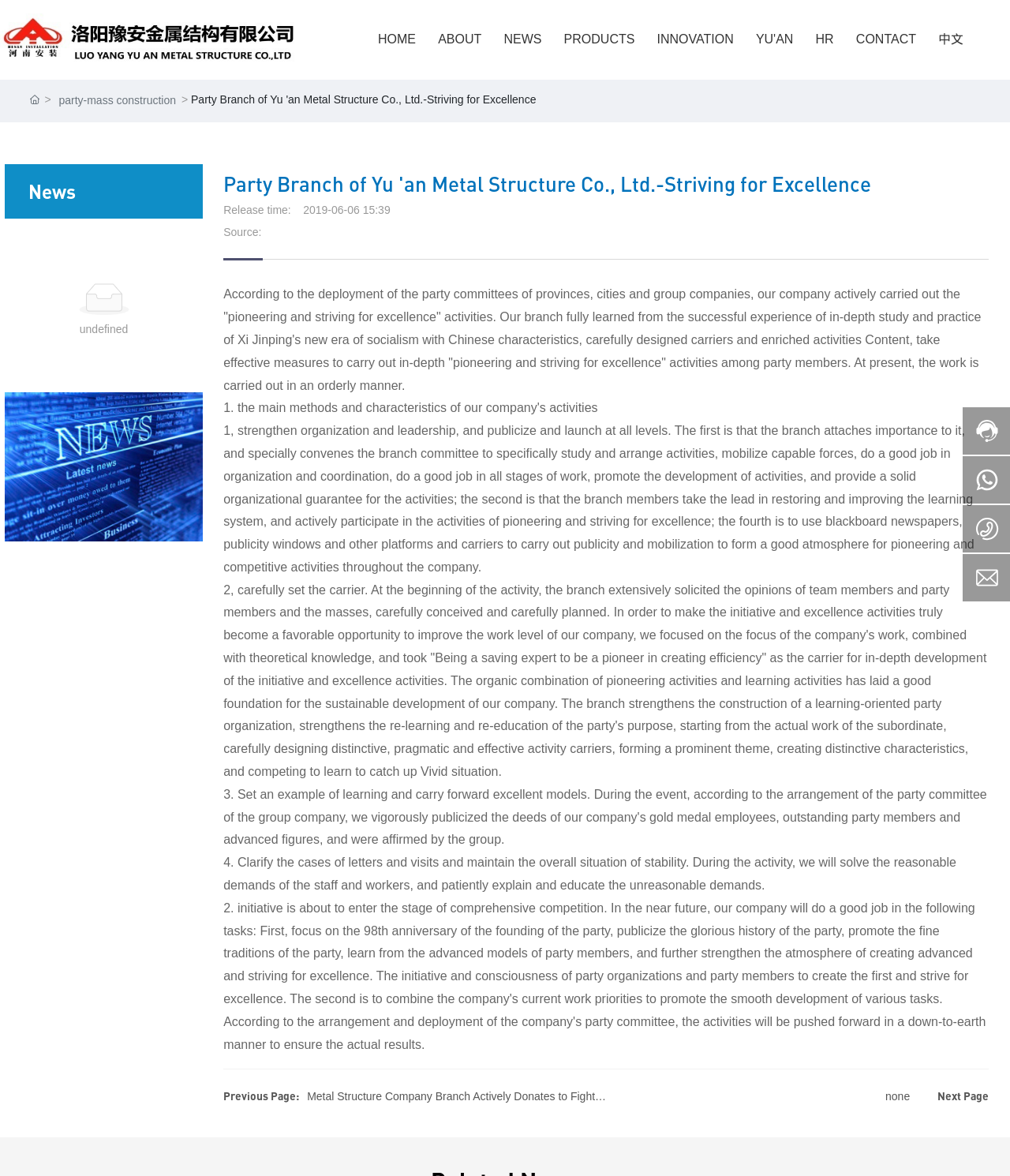Please locate the clickable area by providing the bounding box coordinates to follow this instruction: "Click the HOME link".

[0.363, 0.0, 0.423, 0.067]